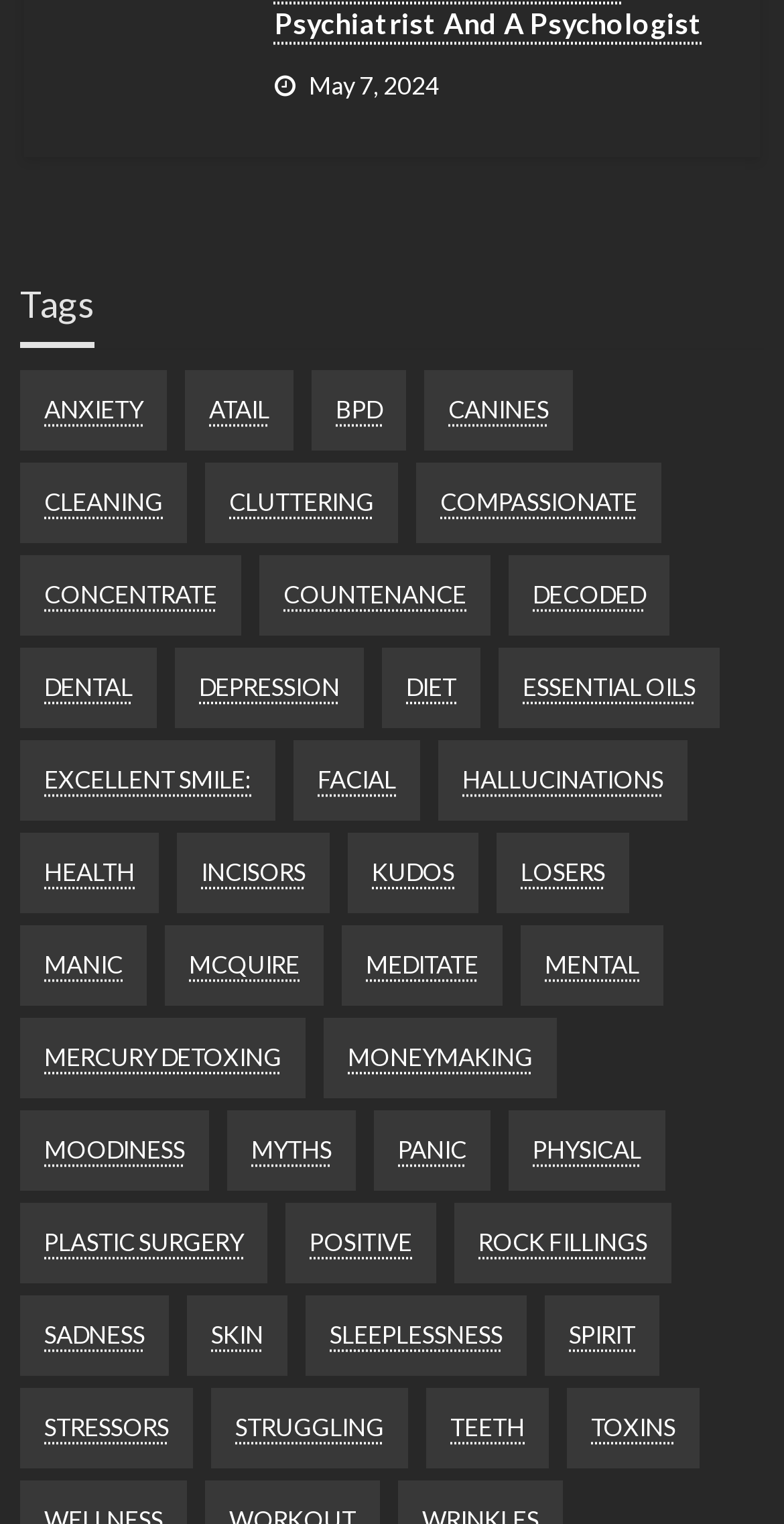Identify the bounding box coordinates of the region that needs to be clicked to carry out this instruction: "View 'Dental' related items". Provide these coordinates as four float numbers ranging from 0 to 1, i.e., [left, top, right, bottom].

[0.026, 0.425, 0.2, 0.477]